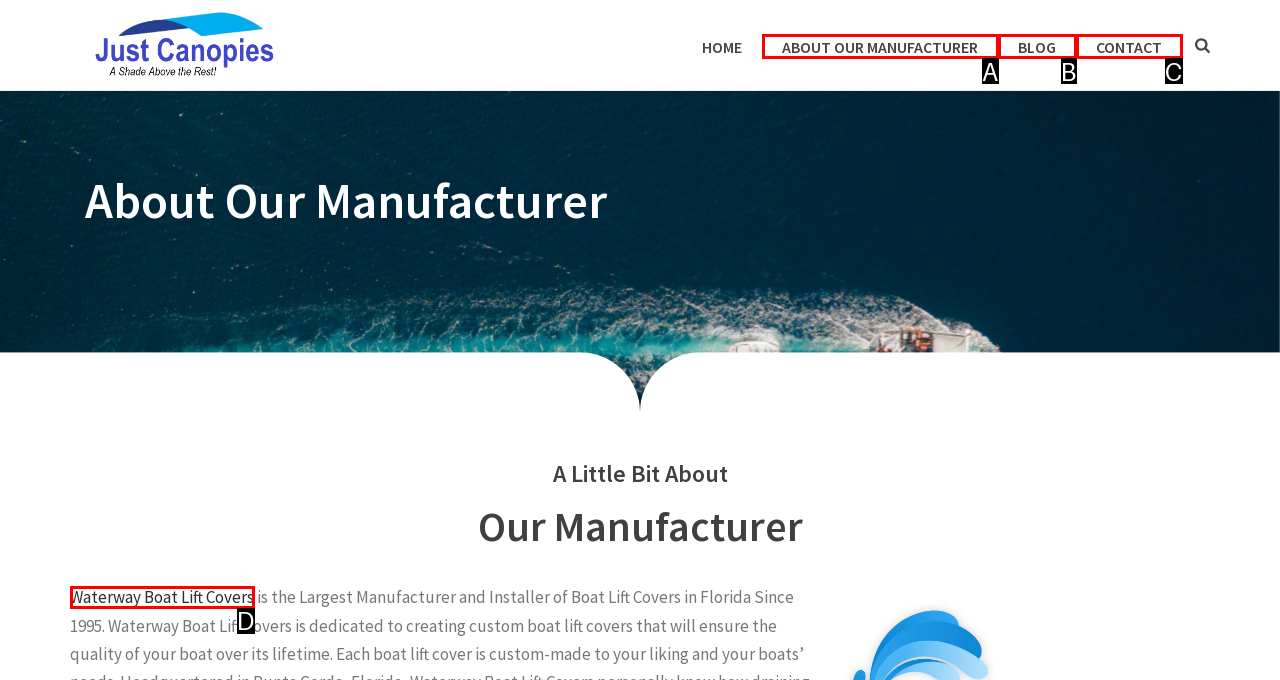Find the option that fits the given description: Waterway Boat Lift Covers
Answer with the letter representing the correct choice directly.

D